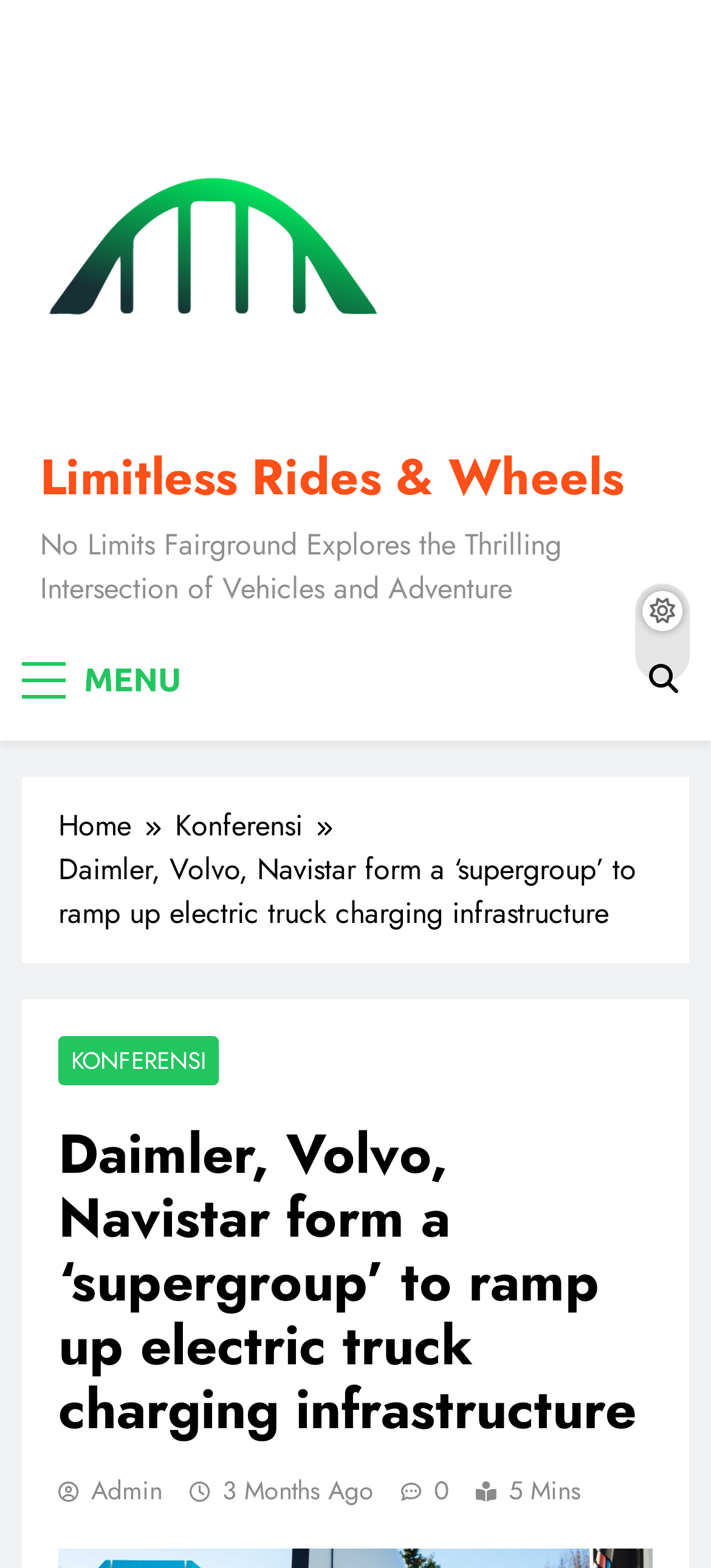Please find the bounding box coordinates (top-left x, top-left y, bottom-right x, bottom-right y) in the screenshot for the UI element described as follows: parent_node: Limitless Rides & Wheels

[0.044, 0.041, 0.556, 0.282]